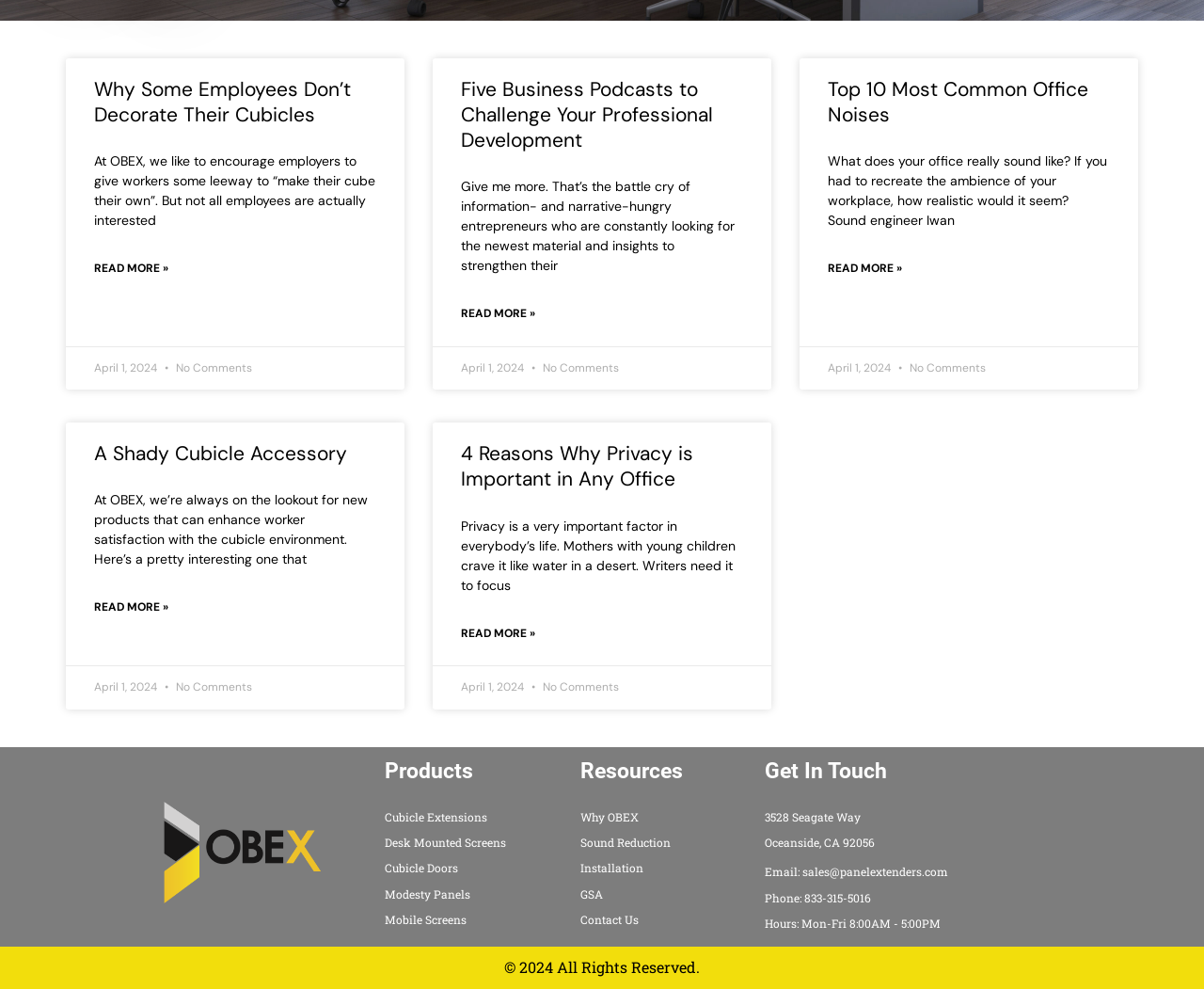Given the description of a UI element: "Installation", identify the bounding box coordinates of the matching element in the webpage screenshot.

[0.482, 0.865, 0.635, 0.891]